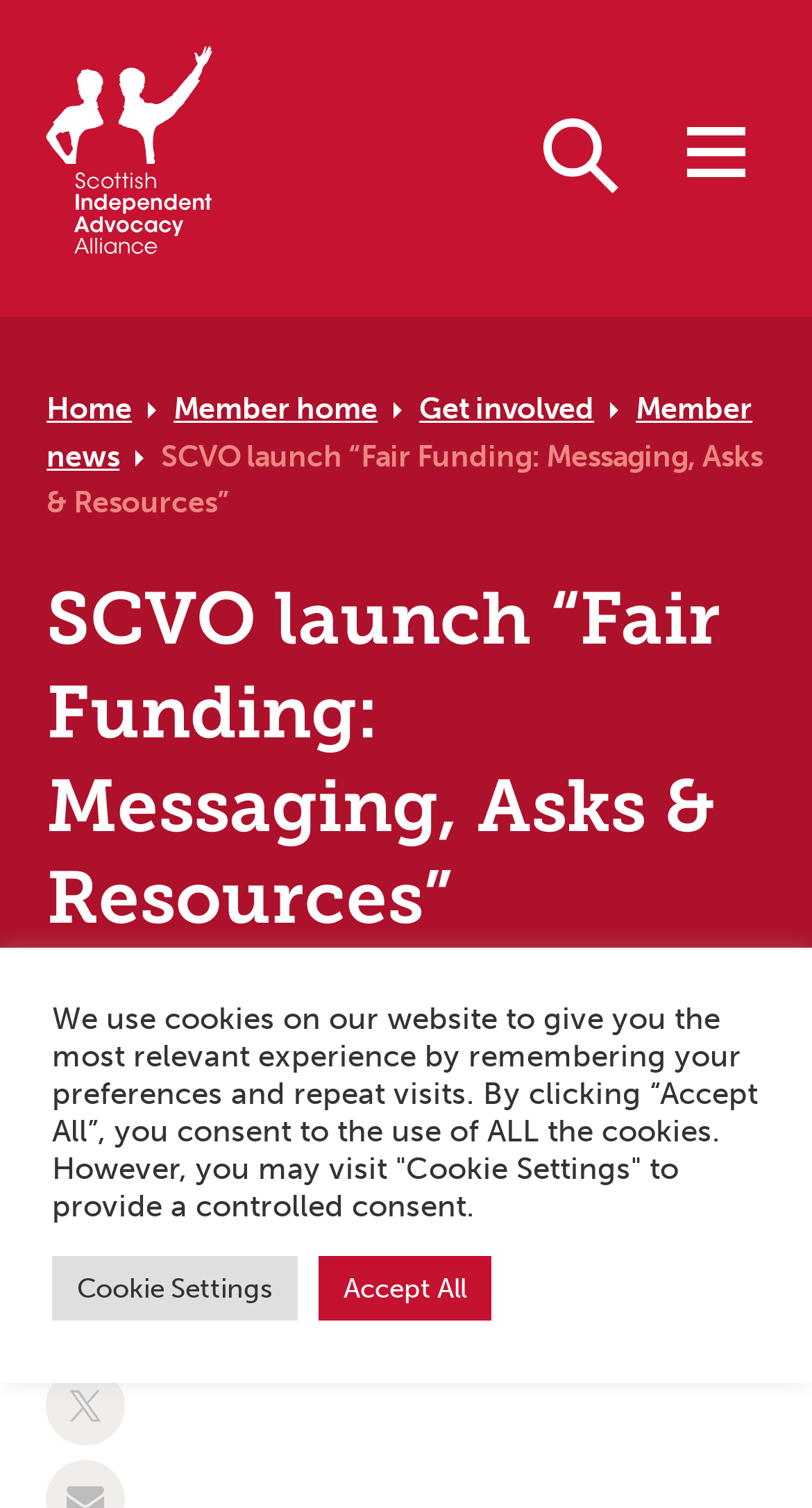Based on the element description, predict the bounding box coordinates (top-left x, top-left y, bottom-right x, bottom-right y) for the UI element in the screenshot: Facebook

[0.057, 0.844, 0.155, 0.896]